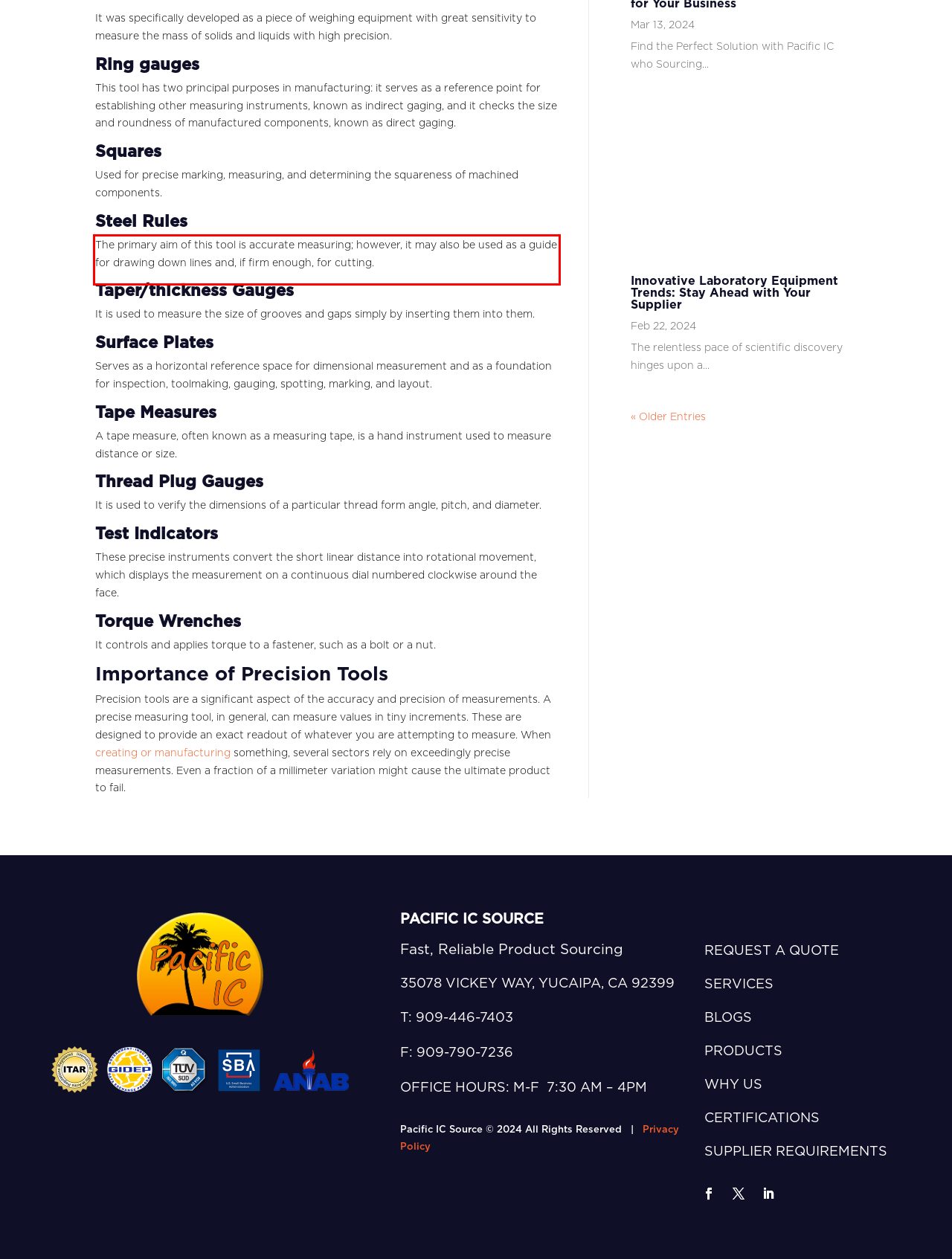Please identify the text within the red rectangular bounding box in the provided webpage screenshot.

The primary aim of this tool is accurate measuring; however, it may also be used as a guide for drawing down lines and, if firm enough, for cutting.